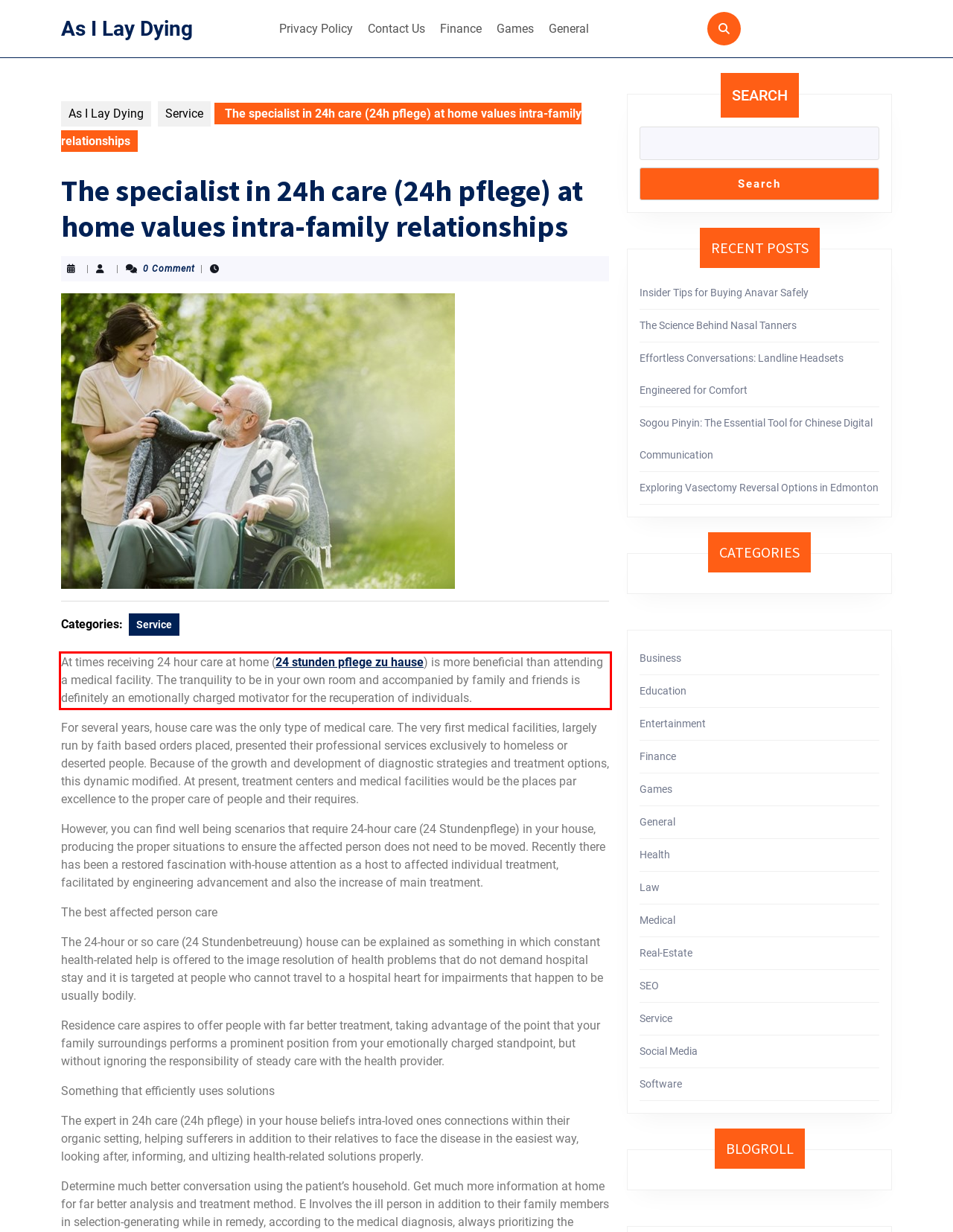There is a screenshot of a webpage with a red bounding box around a UI element. Please use OCR to extract the text within the red bounding box.

At times receiving 24 hour care at home (24 stunden pflege zu hause) is more beneficial than attending a medical facility. The tranquility to be in your own room and accompanied by family and friends is definitely an emotionally charged motivator for the recuperation of individuals.